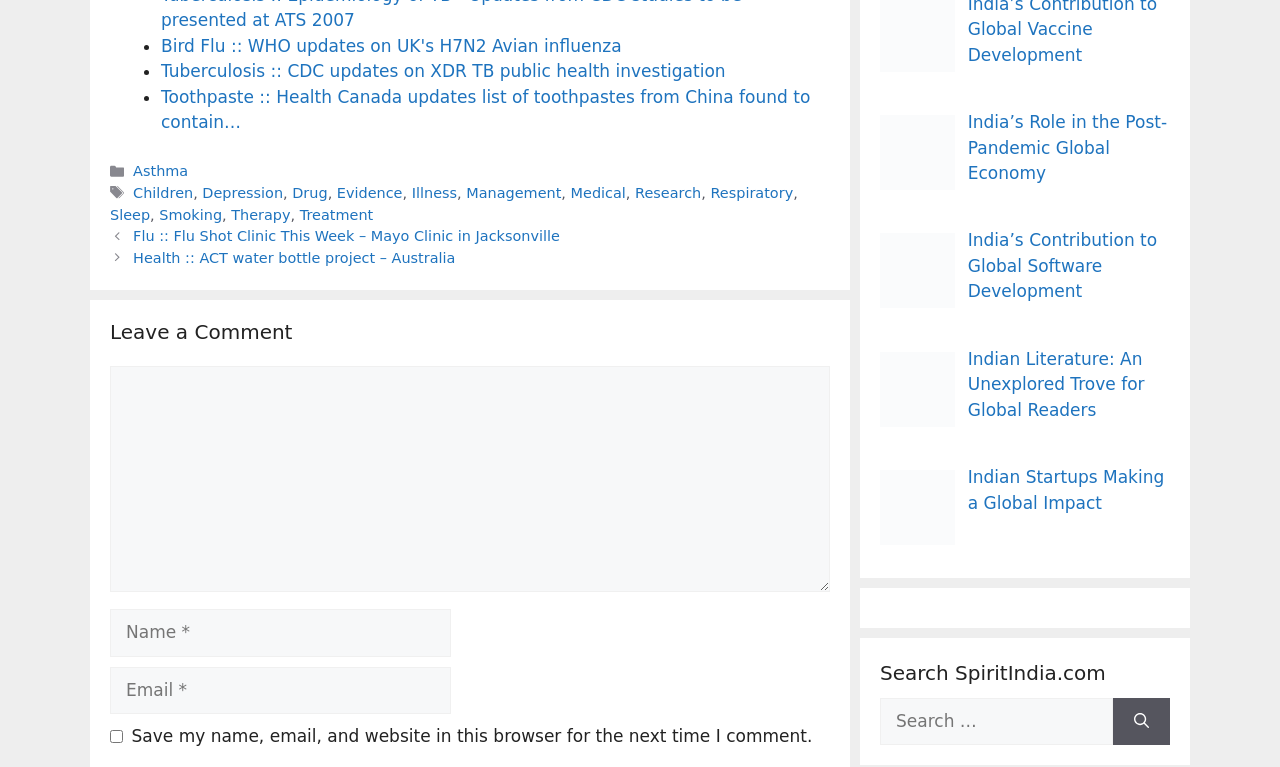Please determine the bounding box coordinates of the element's region to click for the following instruction: "Click on the link about Bird Flu".

[0.126, 0.047, 0.486, 0.073]